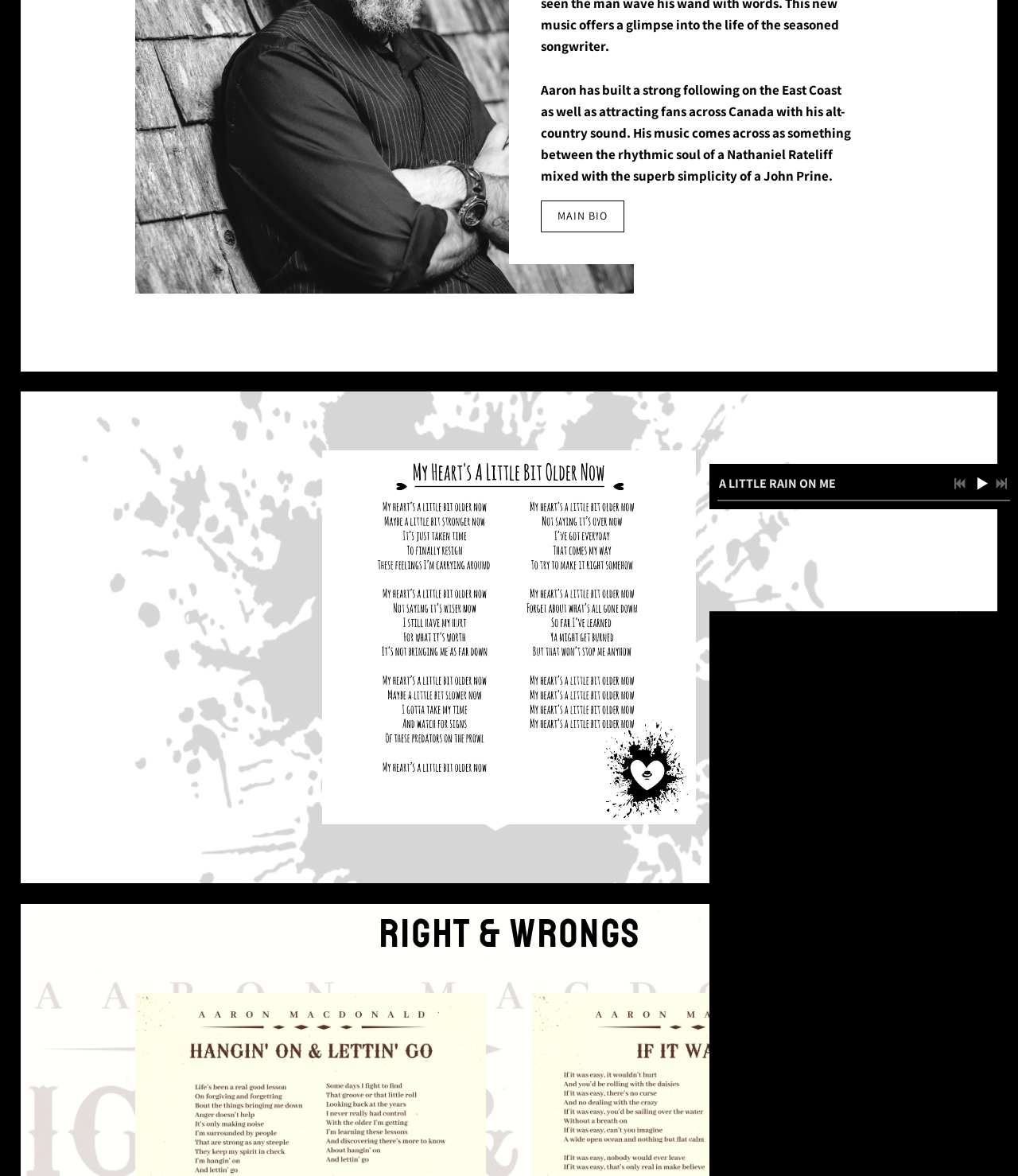Bounding box coordinates are specified in the format (top-left x, top-left y, bottom-right x, bottom-right y). All values are floating point numbers bounded between 0 and 1. Please provide the bounding box coordinate of the region this sentence describes: Gonna Get There

[0.73, 0.668, 0.809, 0.683]